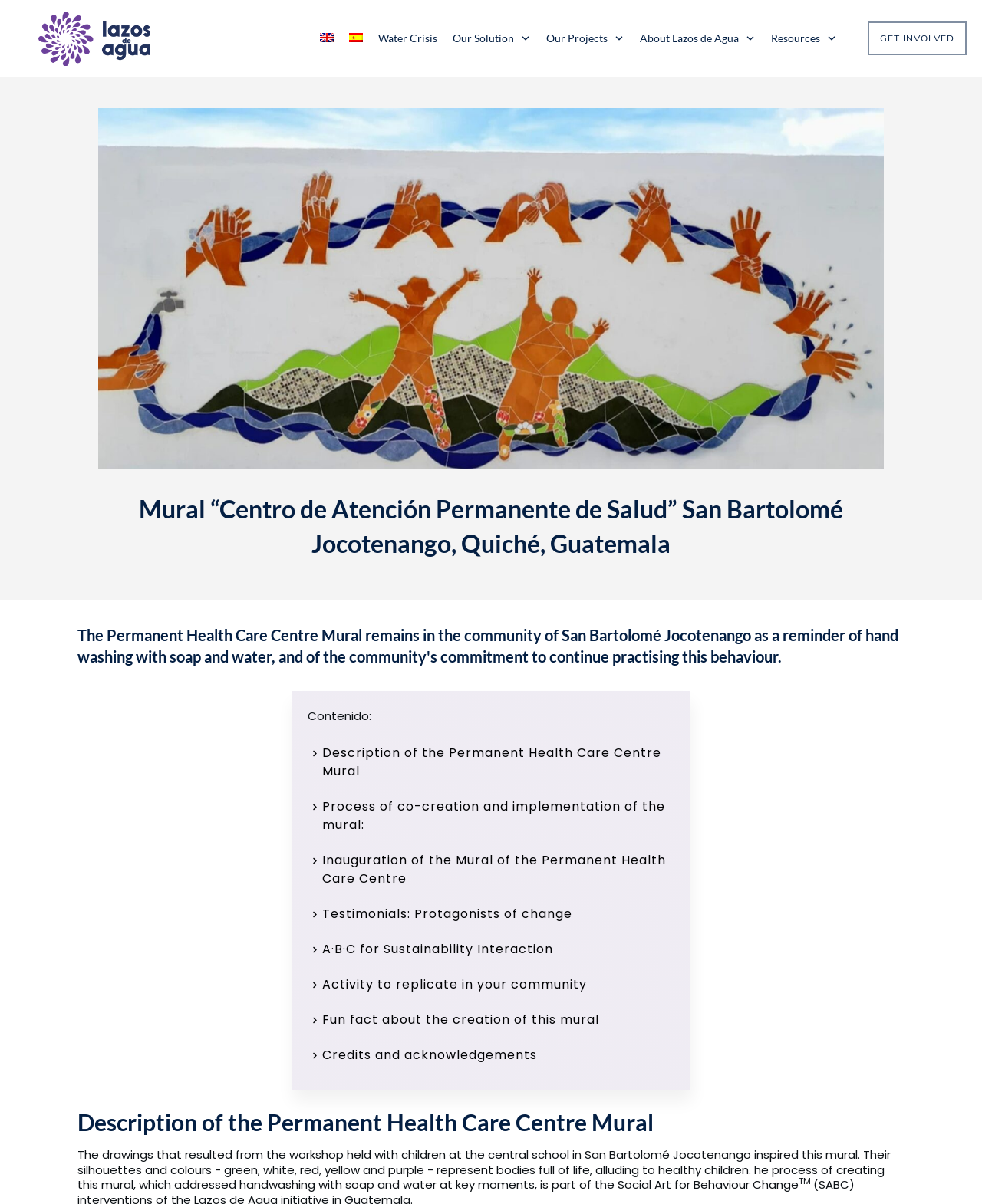Write a detailed summary of the webpage, including text, images, and layout.

This webpage is about a mural titled "Centro de Atención Permanente de Salud" in San Bartolomé Jocotenango, Quiché, Guatemala, created by Lazos de Agua. At the top, there are several links to navigate to different sections of the website, including "English", "Spanish", "Water Crisis", "Our Solution", "Our Projects", "About Lazos de Agua", "Resources", and "GET INVOLVED".

Below the navigation links, there is a large heading that displays the title of the mural. Underneath, there is a paragraph that describes the mural, stating that it was inspired by drawings from a workshop with children at the central school in San Bartolomé Jocotenango. The mural's colors, including green, white, red, yellow, and purple, represent healthy children.

To the right of the paragraph, there are several small images and links that provide more information about the mural, including its description, process of co-creation, inauguration, testimonials, and activity to replicate in the community. There are also links to "A·B·C for Sustainability Interaction", "Fun fact about the creation of this mural", and "Credits and acknowledgements".

At the bottom of the page, there is another heading that says "Description of the Permanent Health Care Centre Mural", followed by a longer paragraph that provides more details about the mural's creation and its significance in promoting handwashing with soap and water.